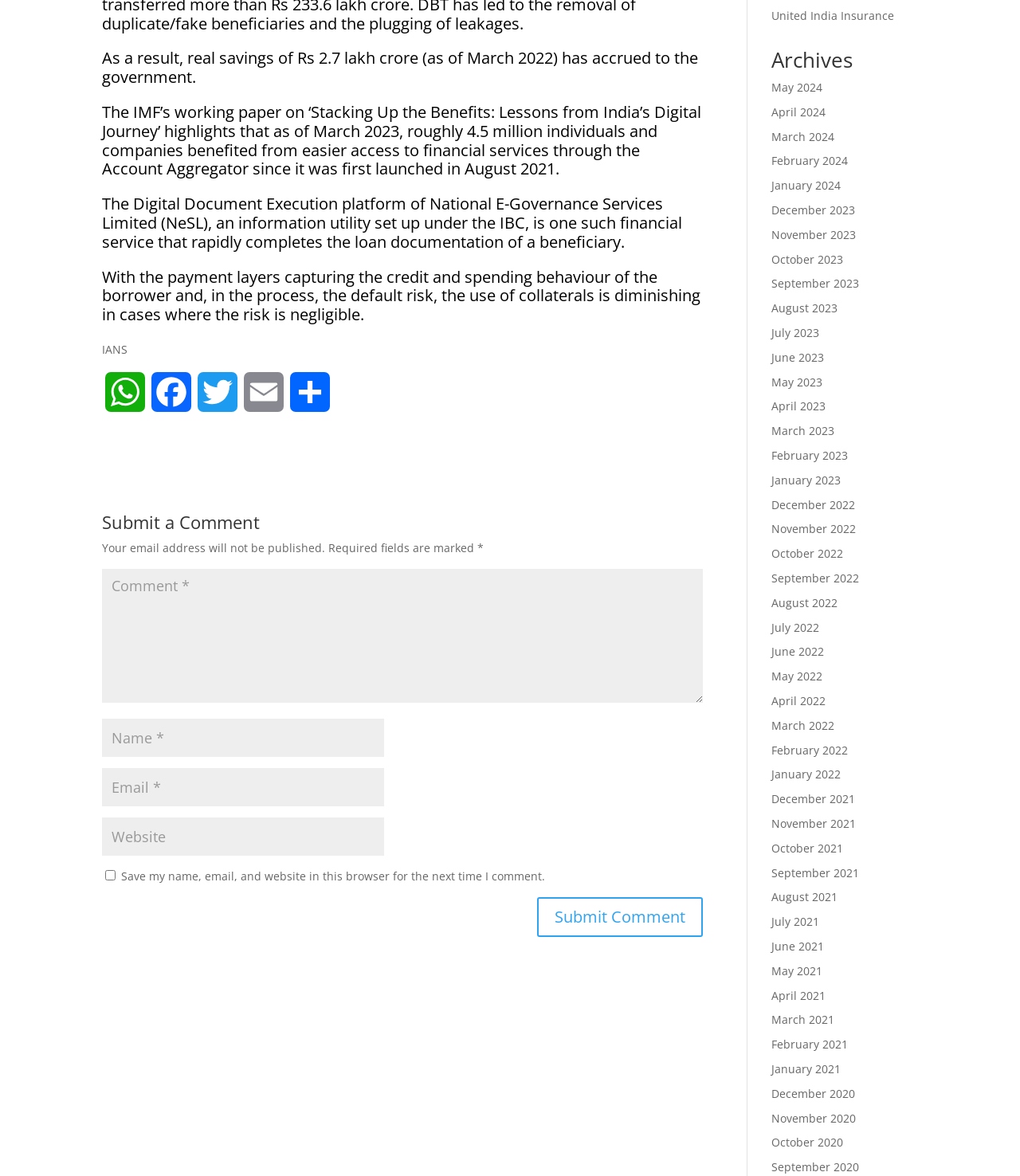Determine the coordinates of the bounding box for the clickable area needed to execute this instruction: "Post a comment".

[0.1, 0.483, 0.689, 0.597]